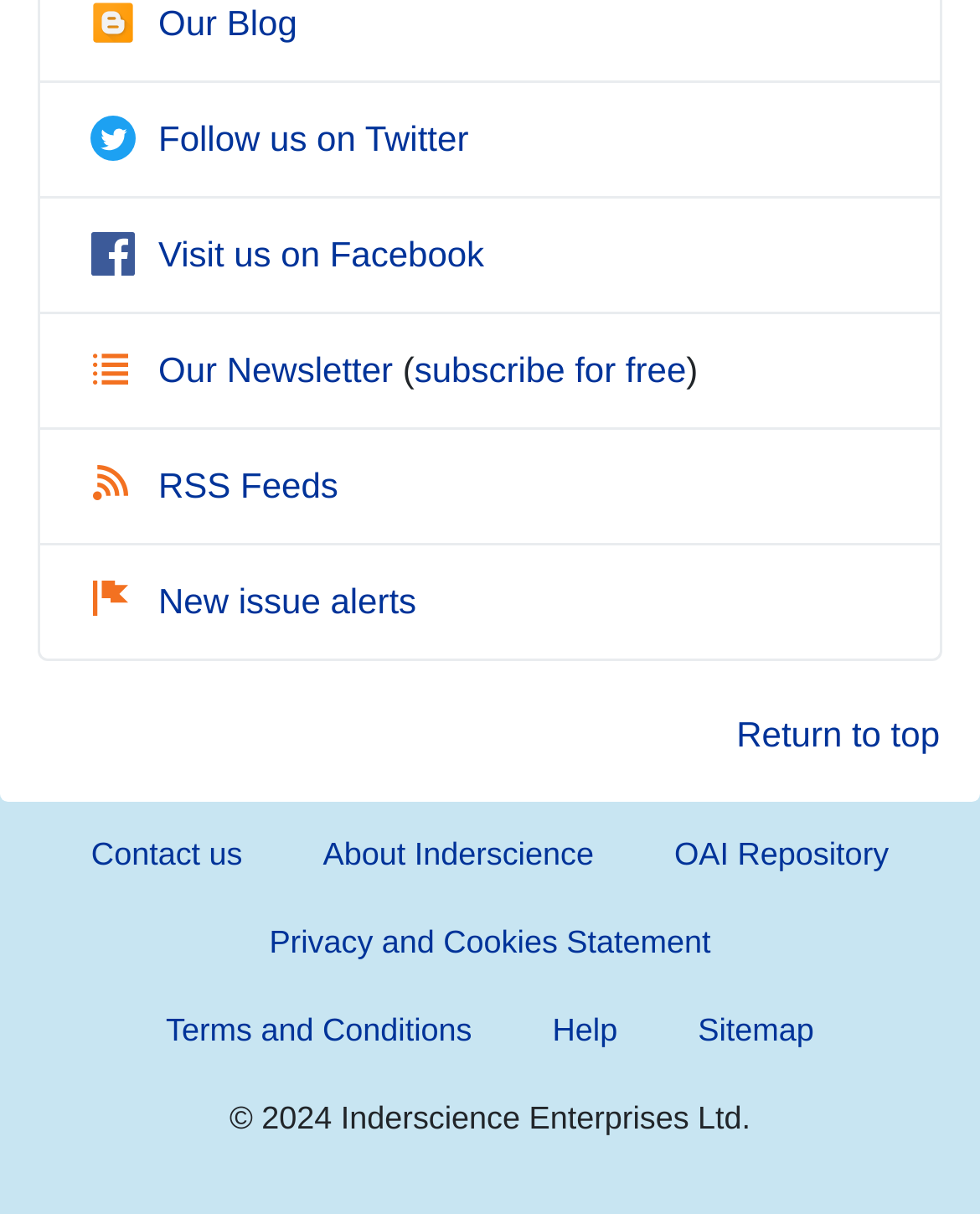What is the copyright year of the website?
Answer the question with a detailed explanation, including all necessary information.

The copyright information at the bottom of the webpage indicates that the website is copyrighted by Inderscience Enterprises Ltd. in the year 2024.